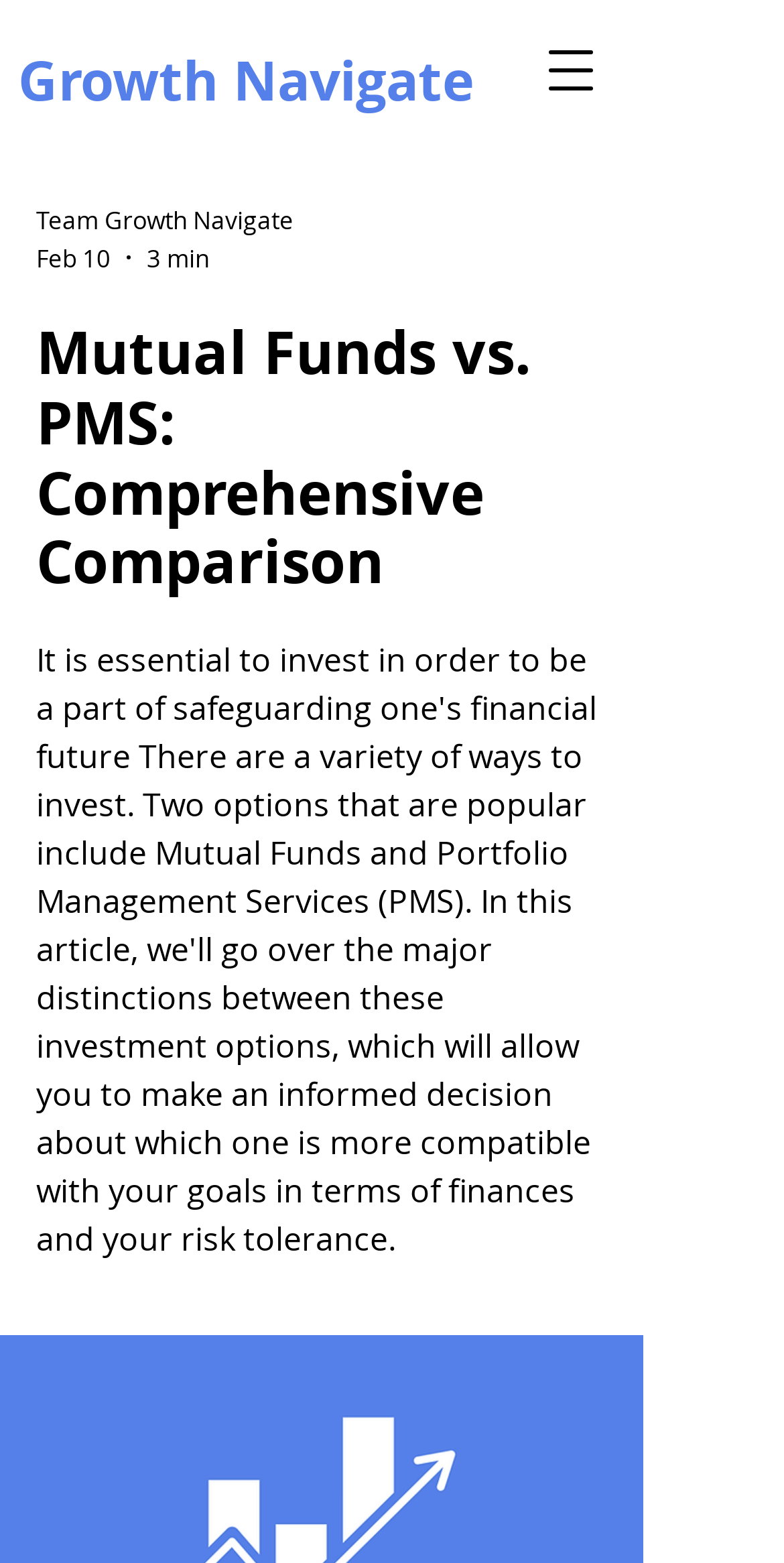What is the name of the team associated with the article 'Mutual Funds vs. PMS: Comprehensive Comparison'?
Look at the image and provide a short answer using one word or a phrase.

Team Growth Navigate